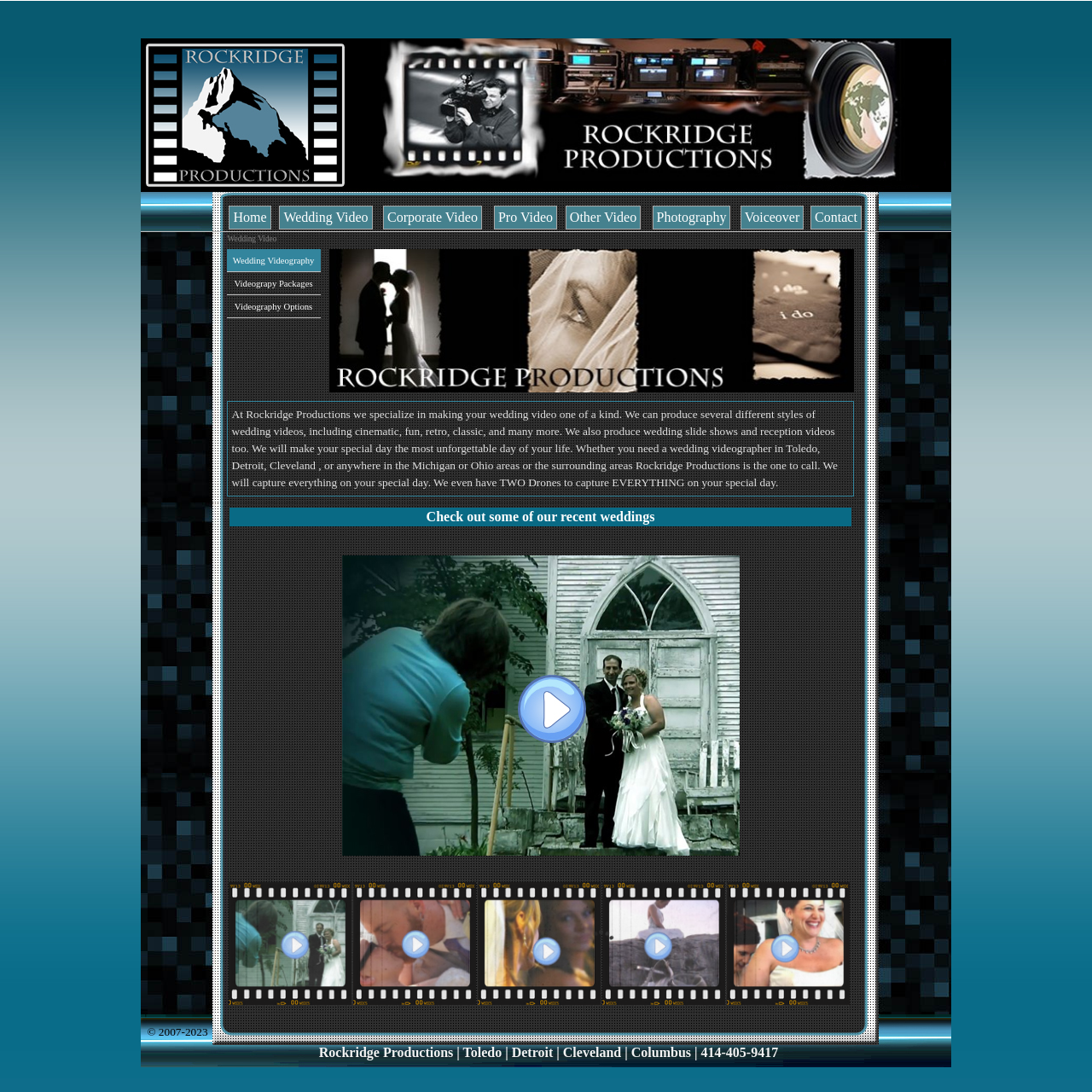Find the bounding box coordinates of the element I should click to carry out the following instruction: "Click the 'Contact' button".

[0.742, 0.188, 0.789, 0.21]